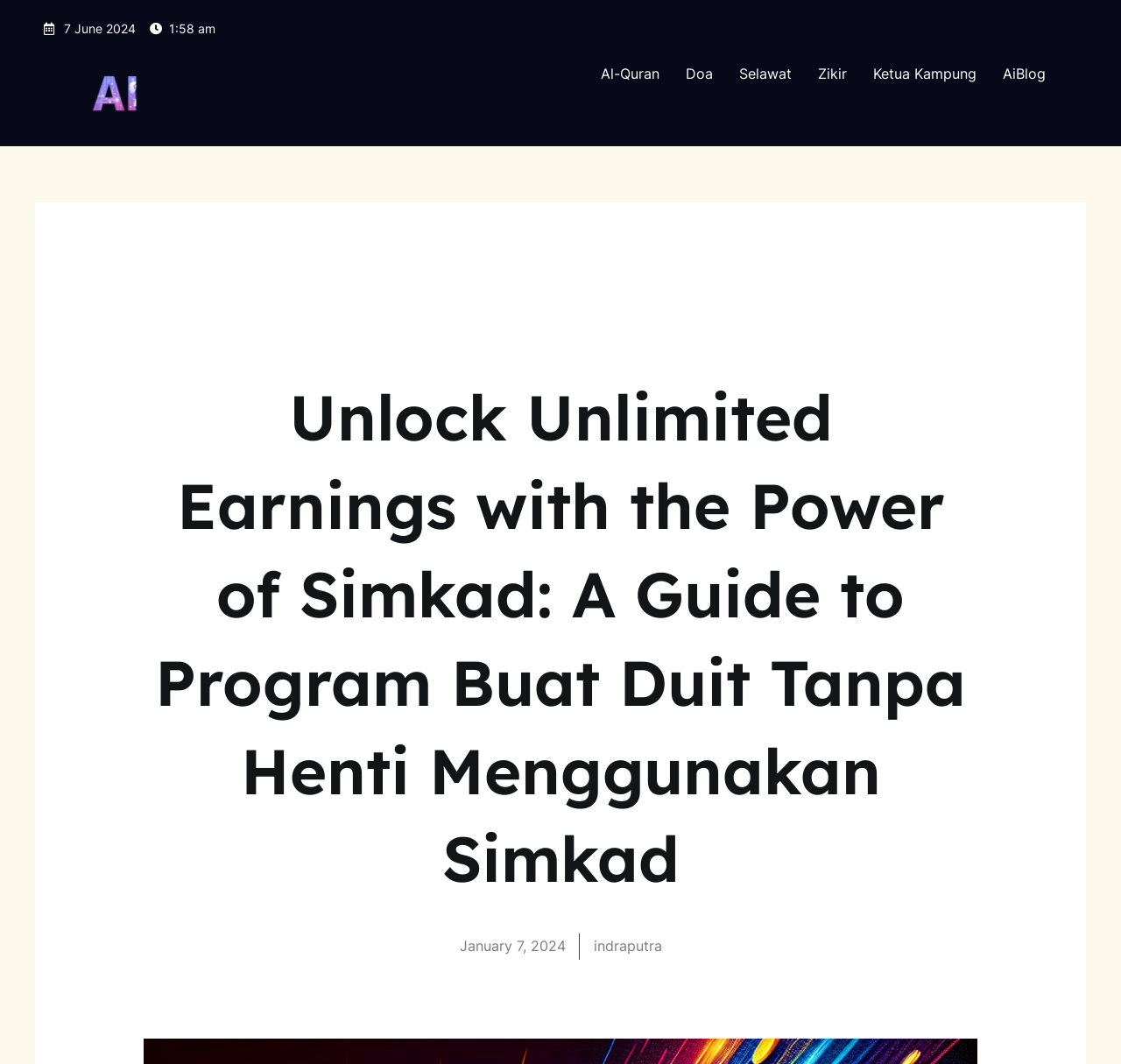Refer to the image and answer the question with as much detail as possible: What is the topic of the webpage?

Based on the content of the webpage, I inferred that the topic is about making money using a SIM card, which is mentioned in the heading 'Unlock Unlimited Earnings with the Power of Simkad: A Guide to Program Buat Duit Tanpa Henti Menggunakan Simkad'.